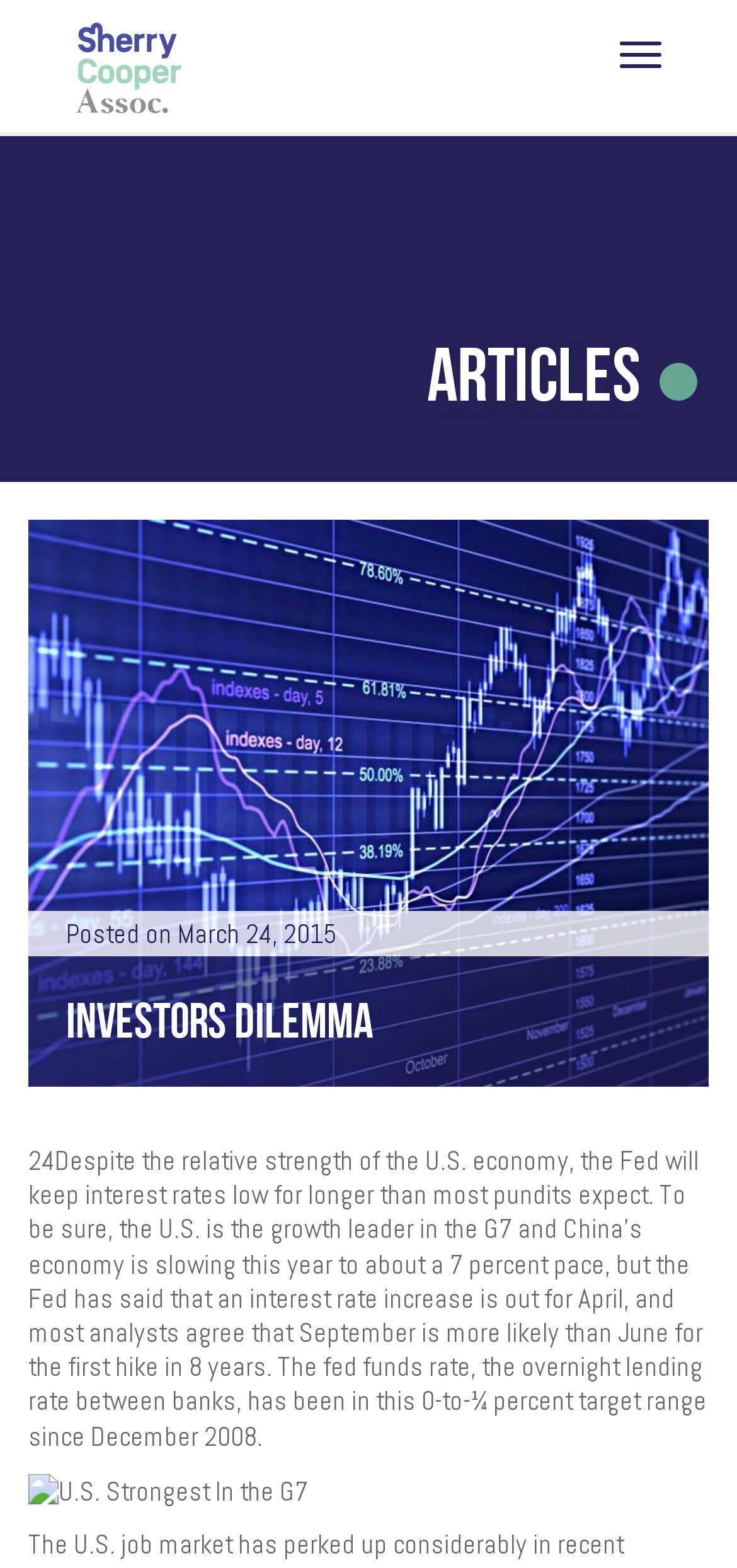What is the topic of the article?
Answer the question with as much detail as you can, using the image as a reference.

I inferred the topic of the article by reading the heading 'INVESTORS DILEMMA' and the subsequent text, which discusses the Federal Reserve's decision on interest rates.